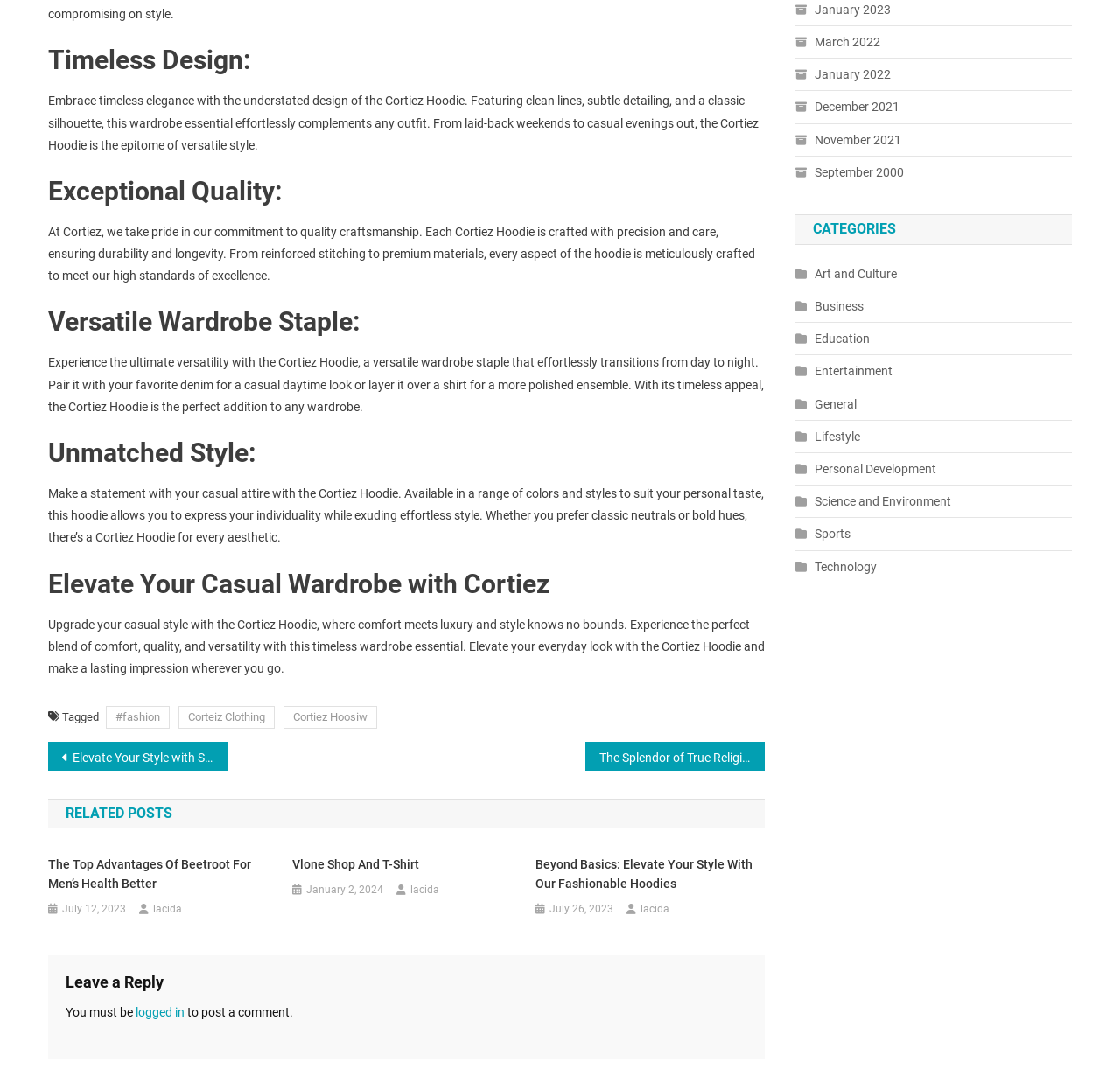How many colors are available for the Cortiez Hoodie?
Based on the screenshot, provide your answer in one word or phrase.

Not specified